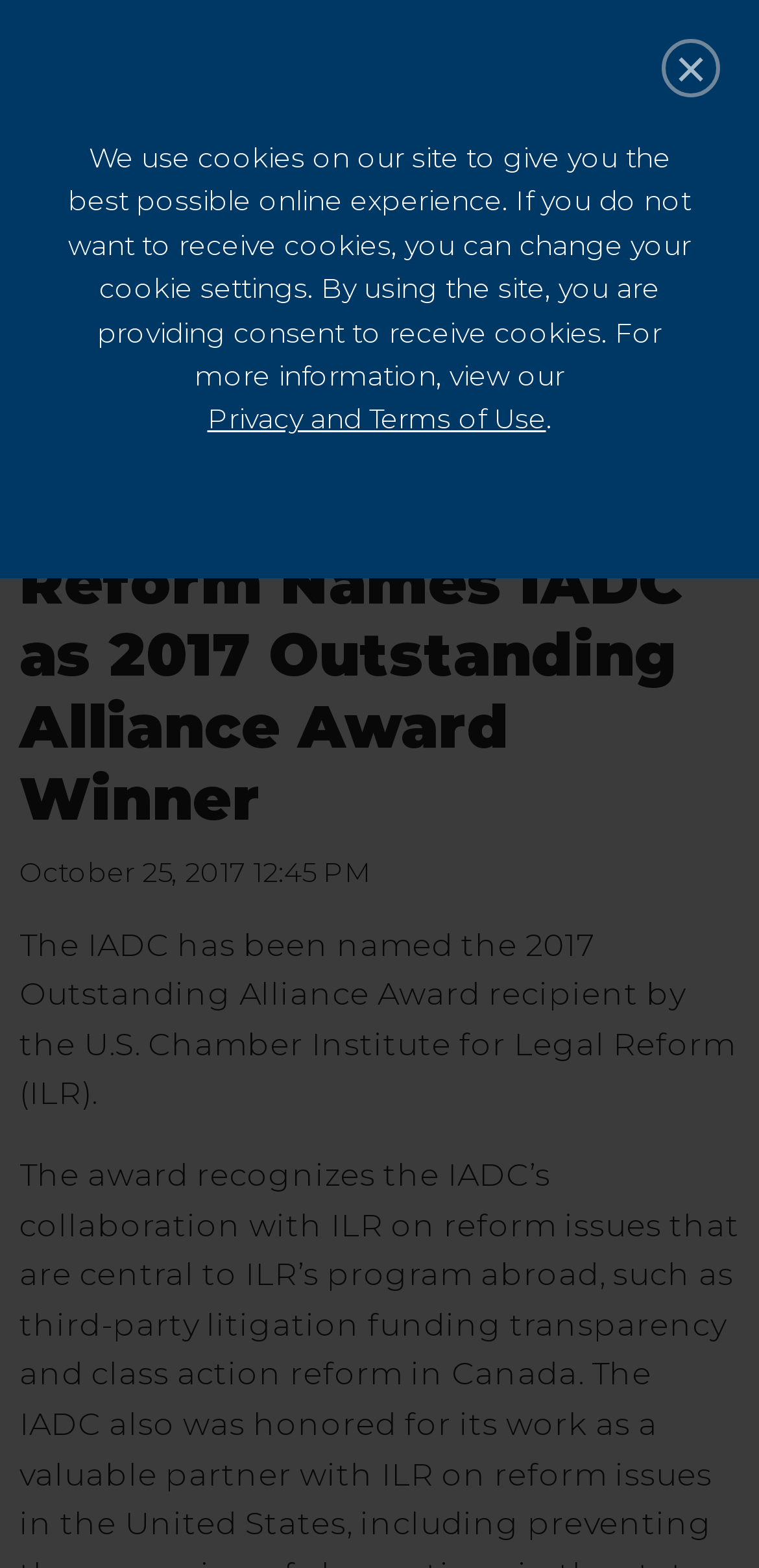Indicate the bounding box coordinates of the clickable region to achieve the following instruction: "Read news."

[0.192, 0.149, 0.282, 0.168]